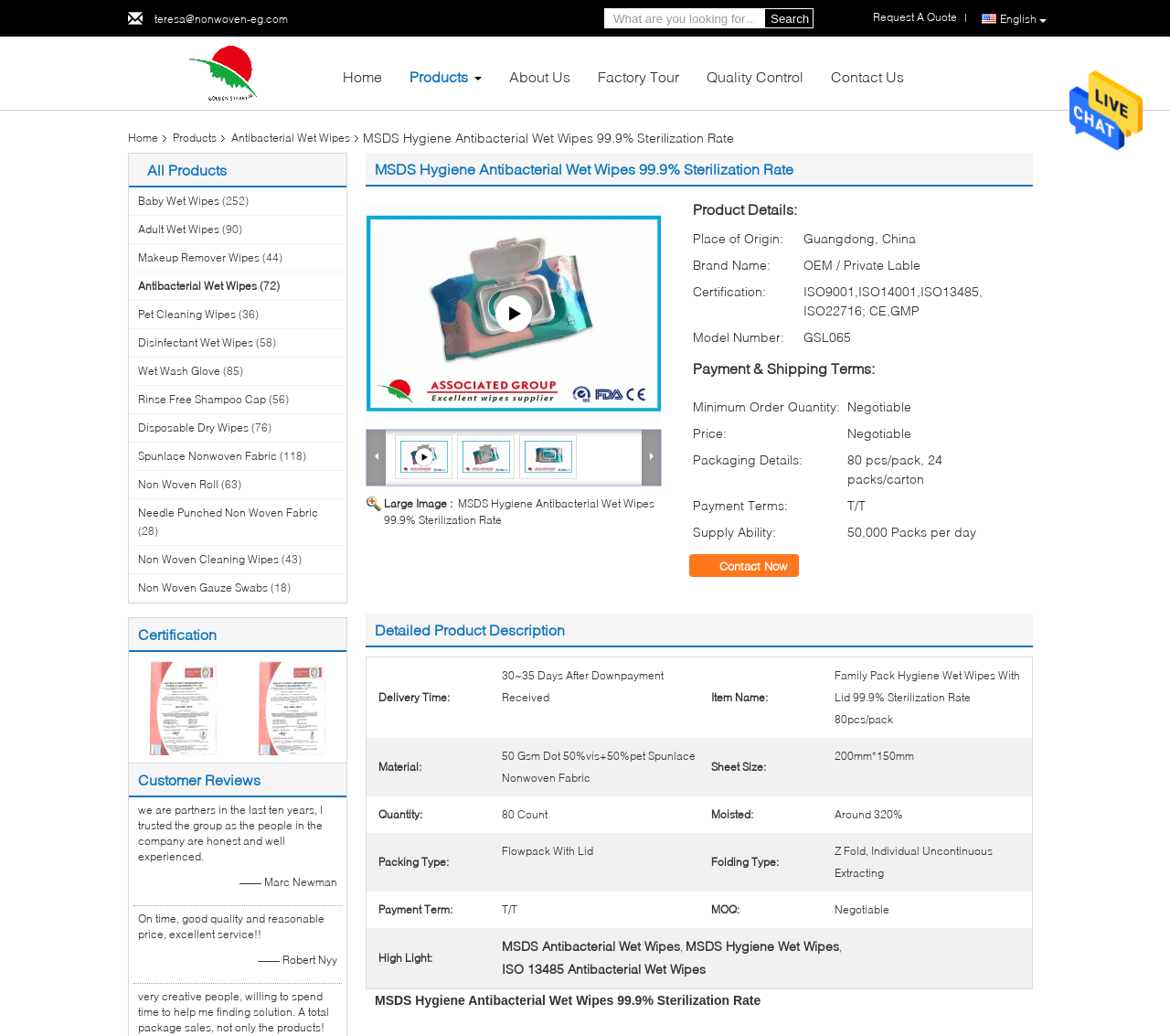Predict the bounding box coordinates of the area that should be clicked to accomplish the following instruction: "View certification". The bounding box coordinates should consist of four float numbers between 0 and 1, i.e., [left, top, right, bottom].

[0.128, 0.676, 0.185, 0.689]